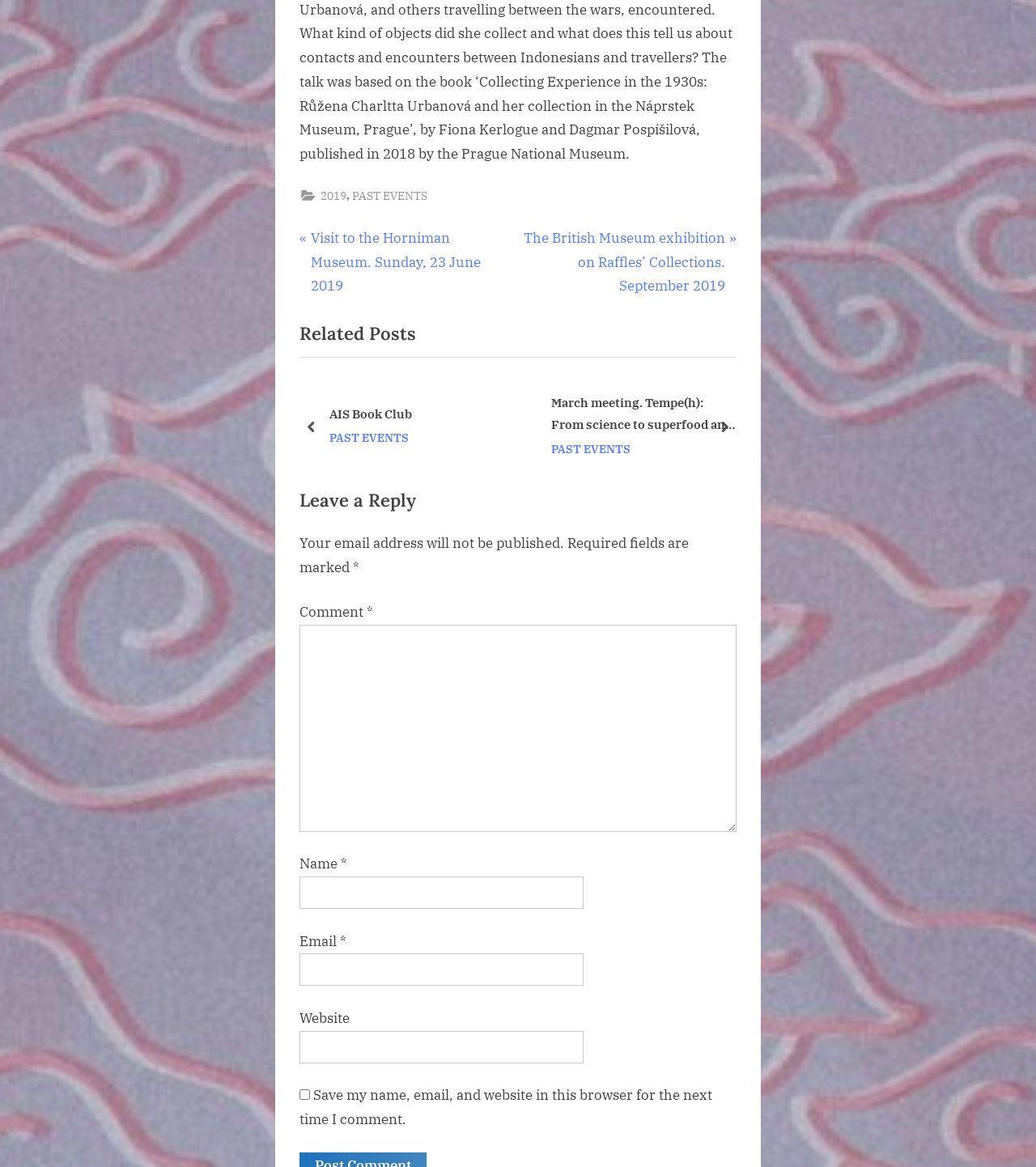Find the bounding box coordinates of the area that needs to be clicked in order to achieve the following instruction: "Enter a comment in the 'Comment' field". The coordinates should be specified as four float numbers between 0 and 1, i.e., [left, top, right, bottom].

[0.289, 0.535, 0.711, 0.713]